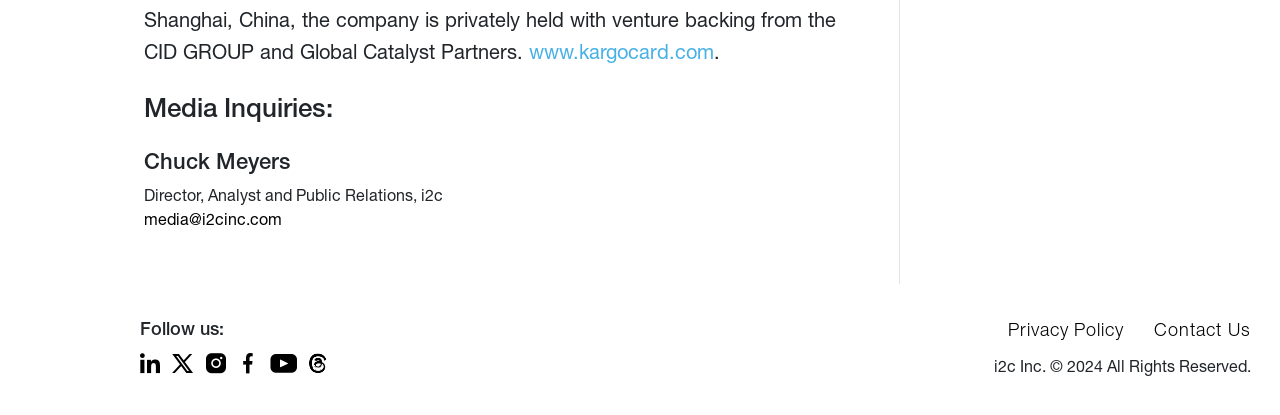How many social media links are there?
Provide a detailed answer to the question using information from the image.

I found the text 'Follow us:' and then looked for link elements below it, which are represented by Unicode characters. There are 6 of these link elements, suggesting that there are 6 social media links.